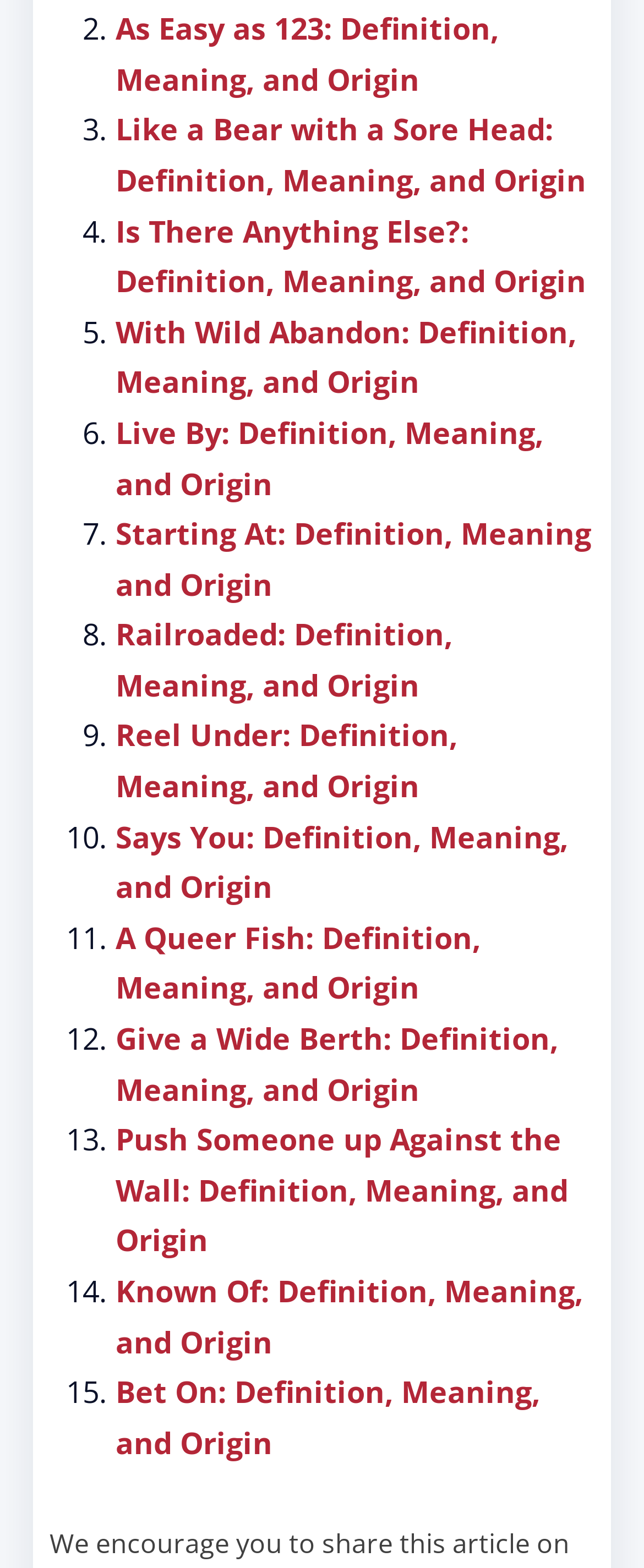Identify the bounding box coordinates of the area that should be clicked in order to complete the given instruction: "Click on 'Like a Bear with a Sore Head: Definition, Meaning, and Origin'". The bounding box coordinates should be four float numbers between 0 and 1, i.e., [left, top, right, bottom].

[0.179, 0.07, 0.91, 0.127]